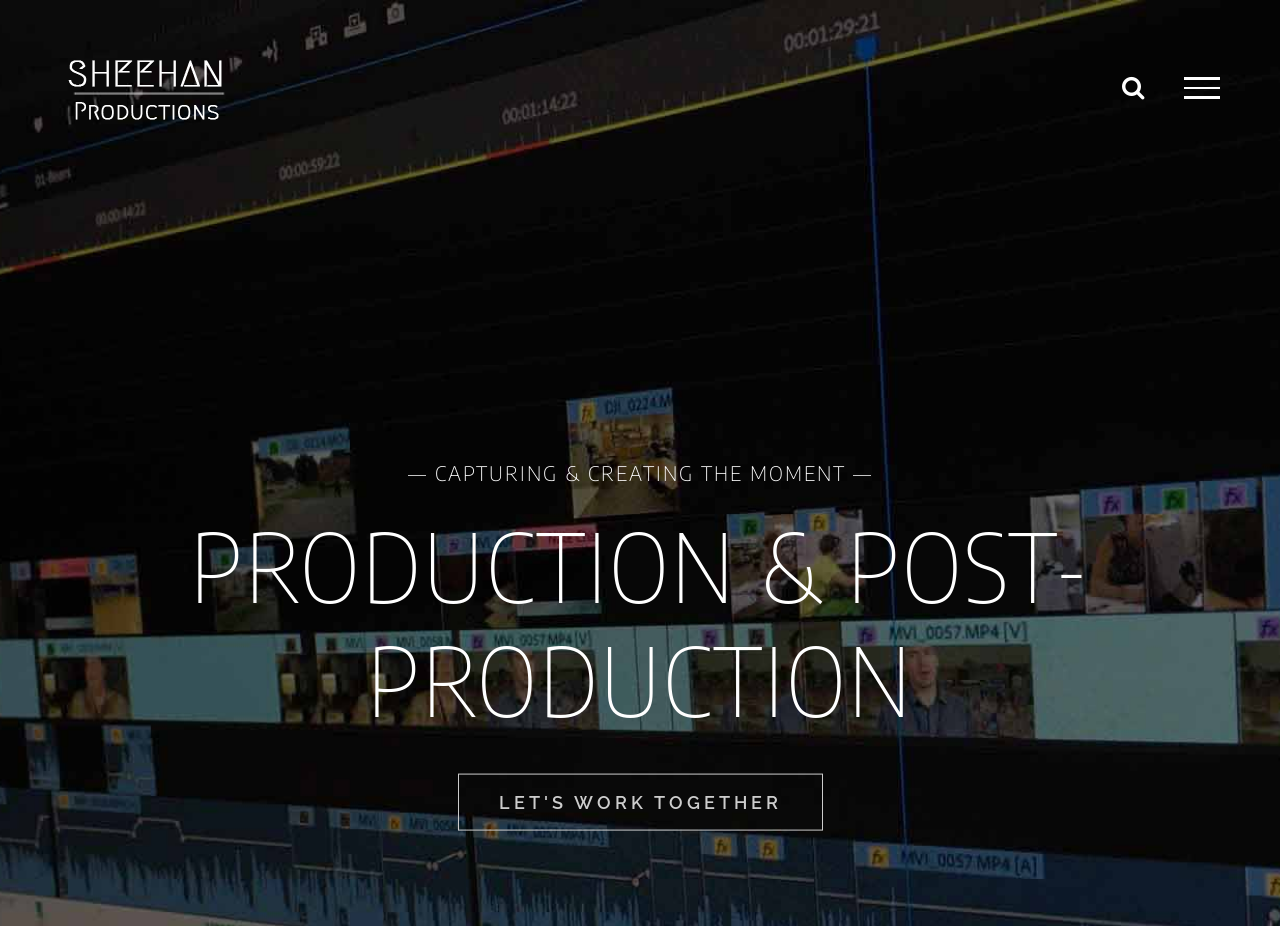Please determine the bounding box coordinates for the UI element described here. Use the format (top-left x, top-left y, bottom-right x, bottom-right y) with values bounded between 0 and 1: alt="SHEEHAN Productions Logo"

[0.047, 0.054, 0.184, 0.136]